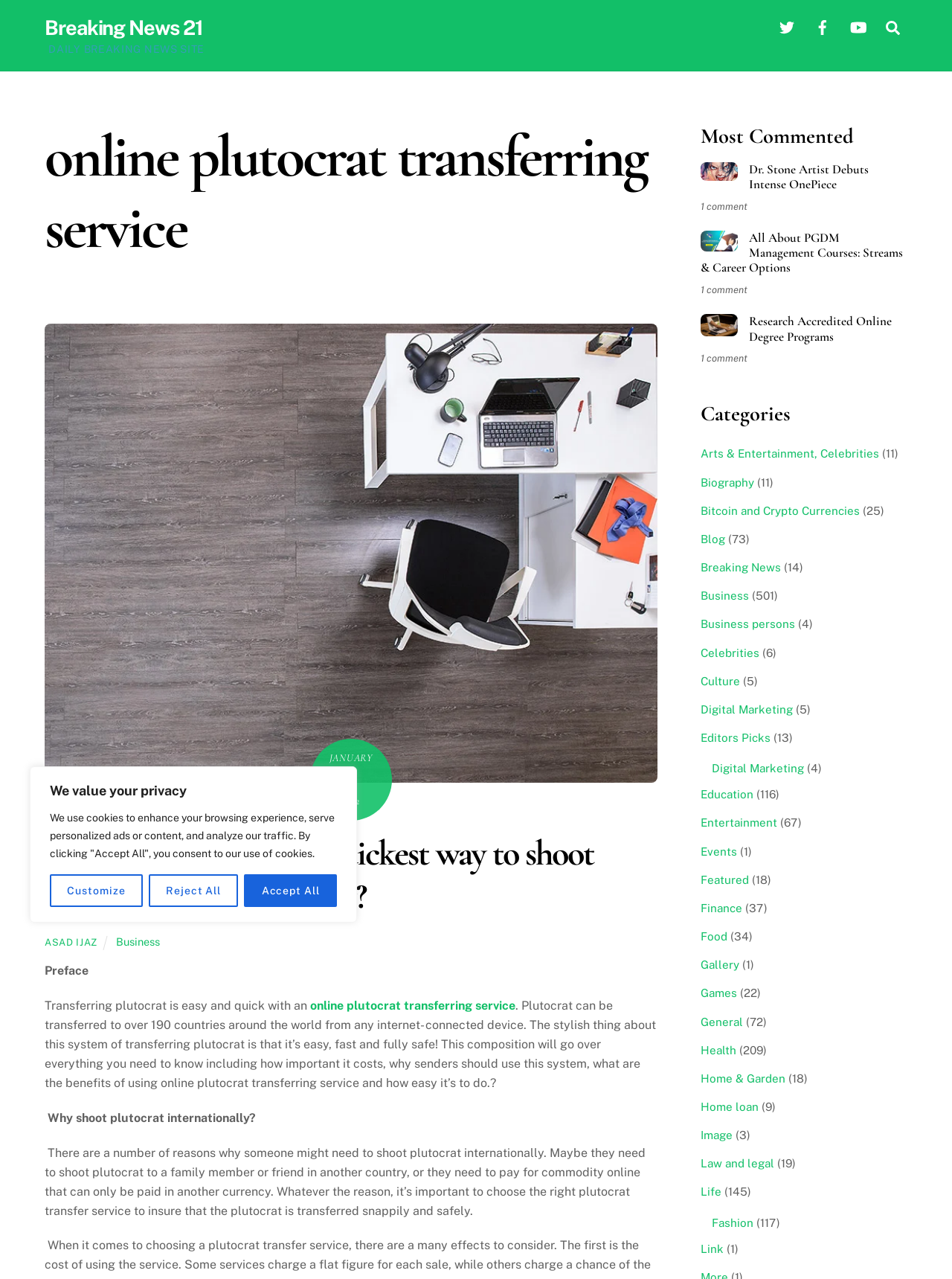How many countries can you transfer money to using this service?
Provide an in-depth and detailed explanation in response to the question.

According to the text, 'Plutocrat can be transferred to over 190 countries around the world from any internet-connected device.' This information is found in the paragraph that describes the benefits of using the online plutocrat transferring service.